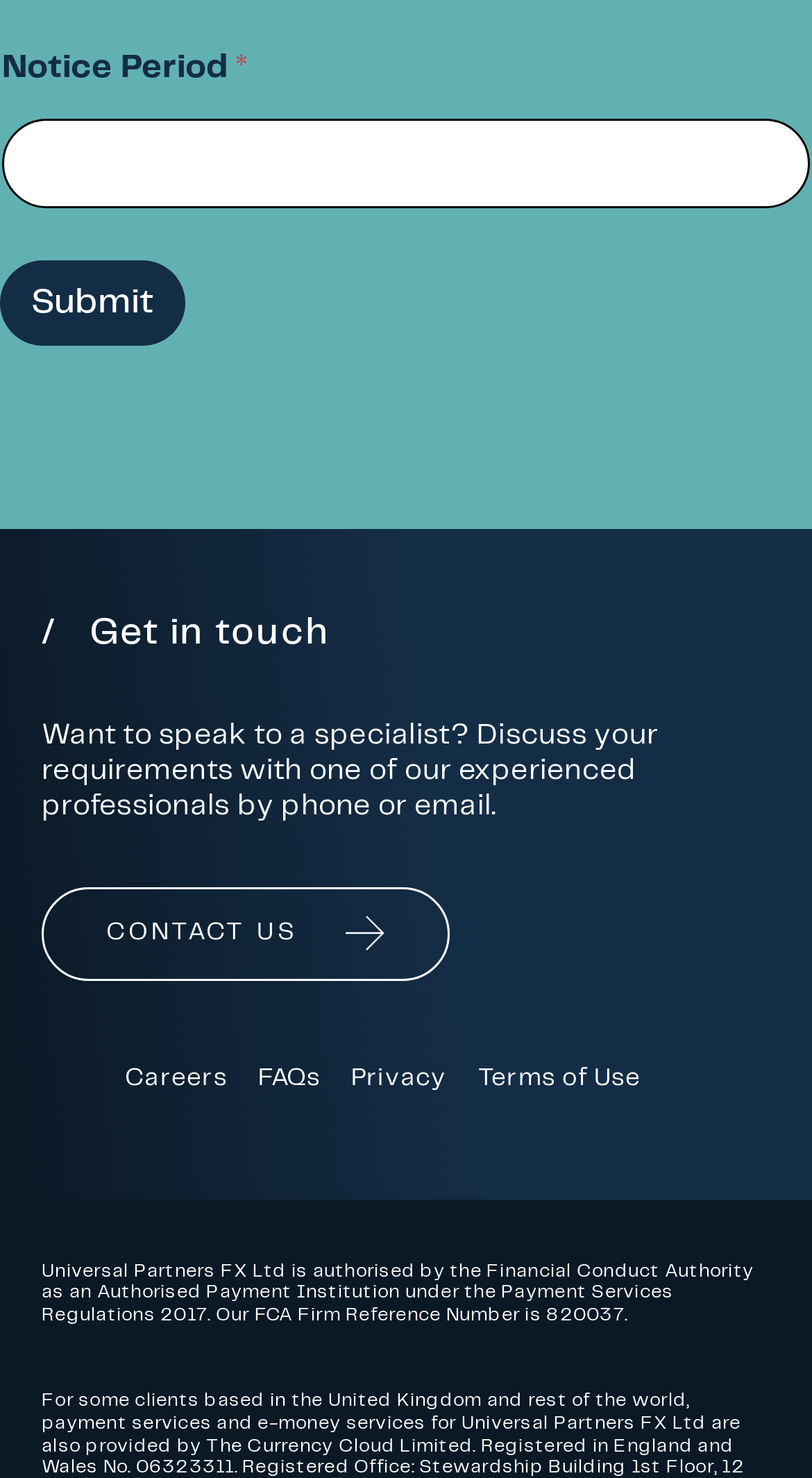What is the purpose of the 'Notice Period' textbox? Using the information from the screenshot, answer with a single word or phrase.

Input notice period